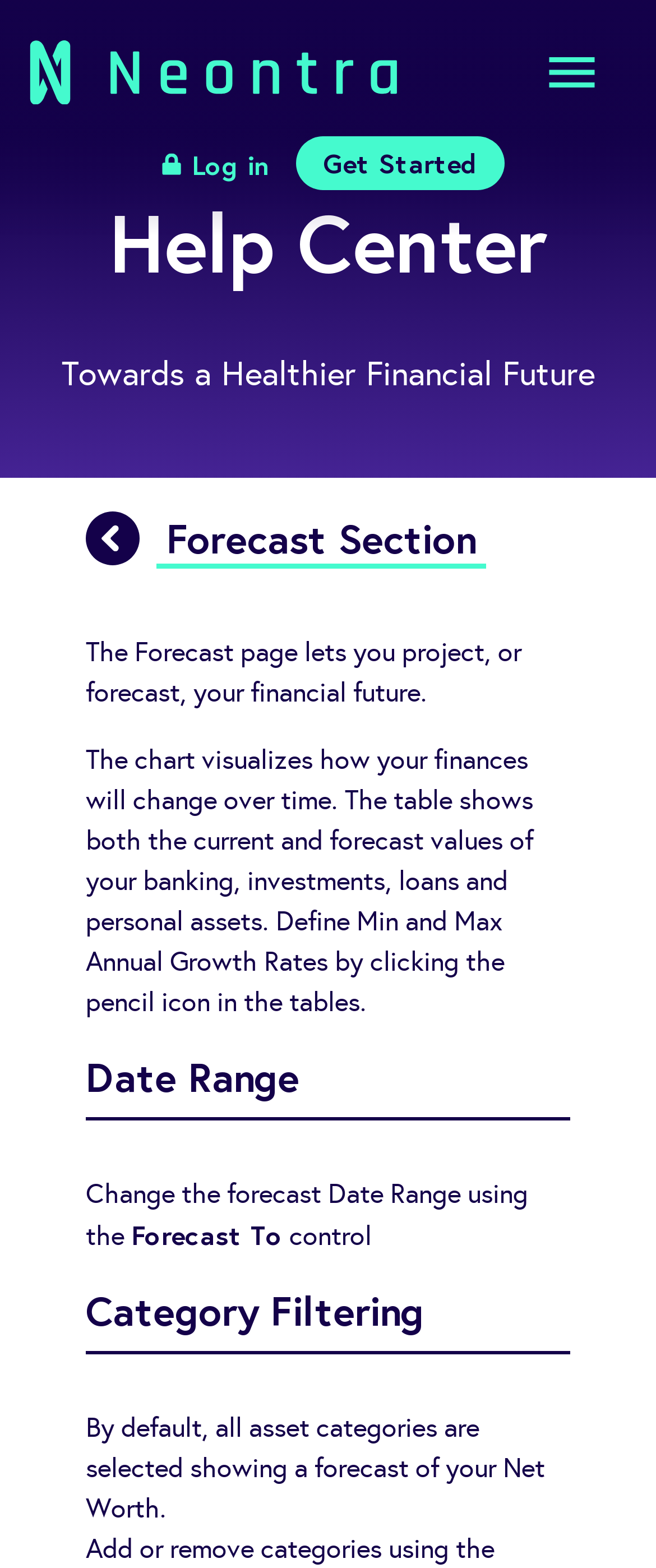Given the following UI element description: "parent_node: Forecast Section", find the bounding box coordinates in the webpage screenshot.

[0.131, 0.326, 0.213, 0.361]